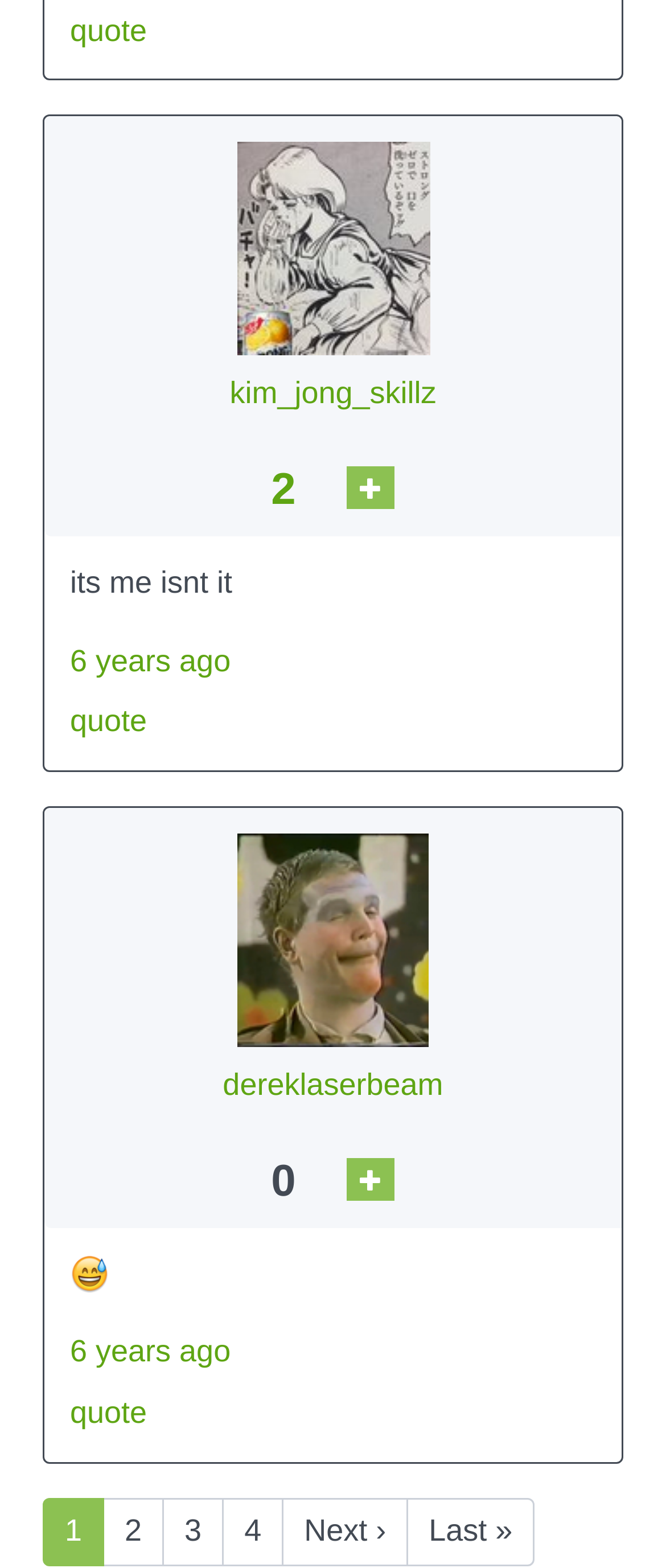Could you locate the bounding box coordinates for the section that should be clicked to accomplish this task: "view dereklaserbeam's profile".

[0.105, 0.679, 0.895, 0.707]